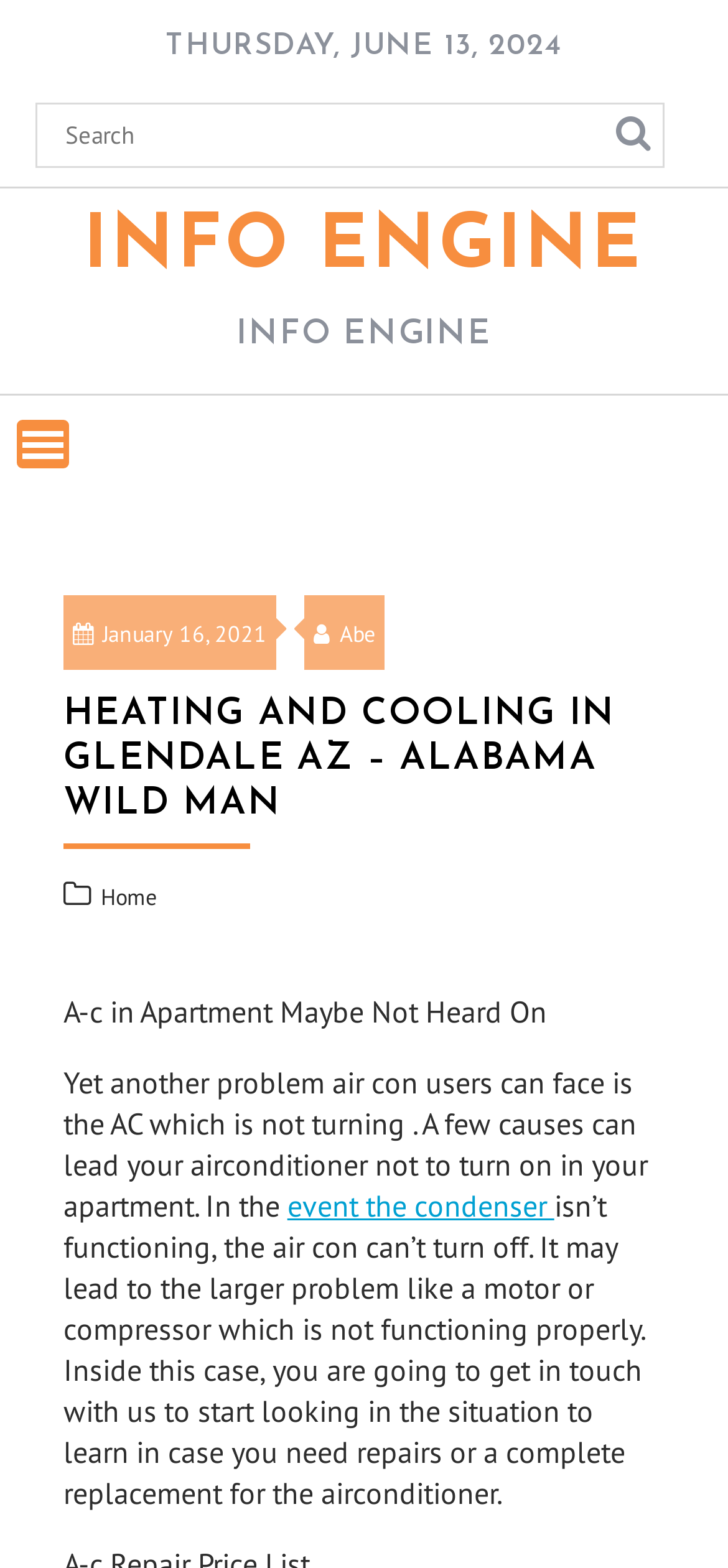Generate a comprehensive description of the webpage.

The webpage appears to be a blog or article page about heating and cooling in Glendale, AZ. At the top, there is a date displayed, "THURSDAY, JUNE 13, 2024", followed by a search bar with a text box and a search button. Below the search bar, there are two links, "INFO ENGINE" and "MENU", with the latter having a dropdown menu containing links to other pages or articles.

The main content of the page is a heading that reads "HEATING AND COOLING IN GLENDALE AZ – ALABAMA WILD MAN", which is centered near the top of the page. Below the heading, there is a block of text that discusses a problem with air conditioners not turning on in apartments, citing a few possible causes. The text is divided into three paragraphs, with a link to "event the condenser" in the second paragraph.

At the bottom of the page, there is a footer section with a link to the "Home" page. The overall layout of the page is simple, with a focus on the main content of the article. There are no images on the page.